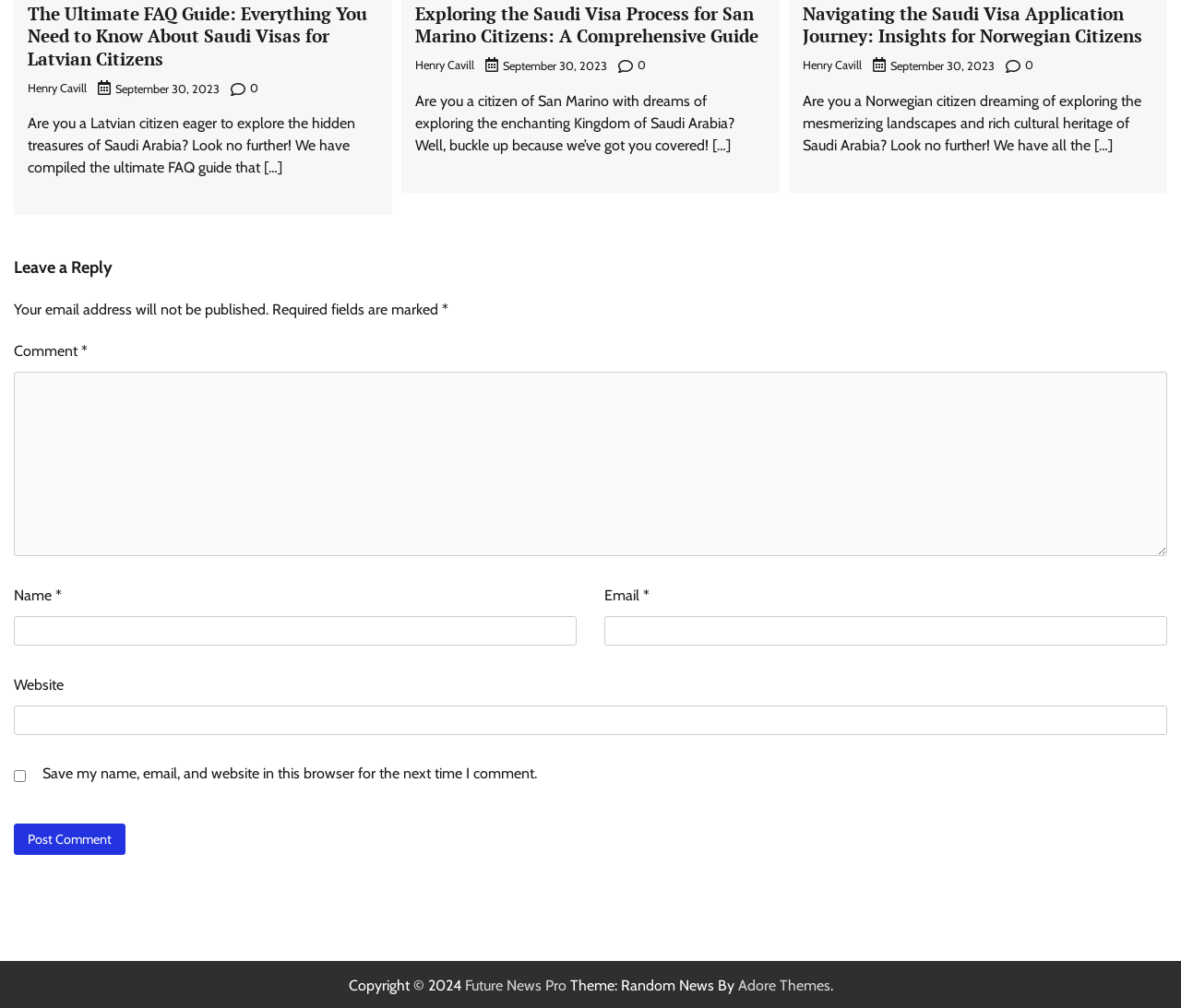Please determine the bounding box coordinates for the element that should be clicked to follow these instructions: "Click on the button to post your comment".

[0.012, 0.817, 0.107, 0.848]